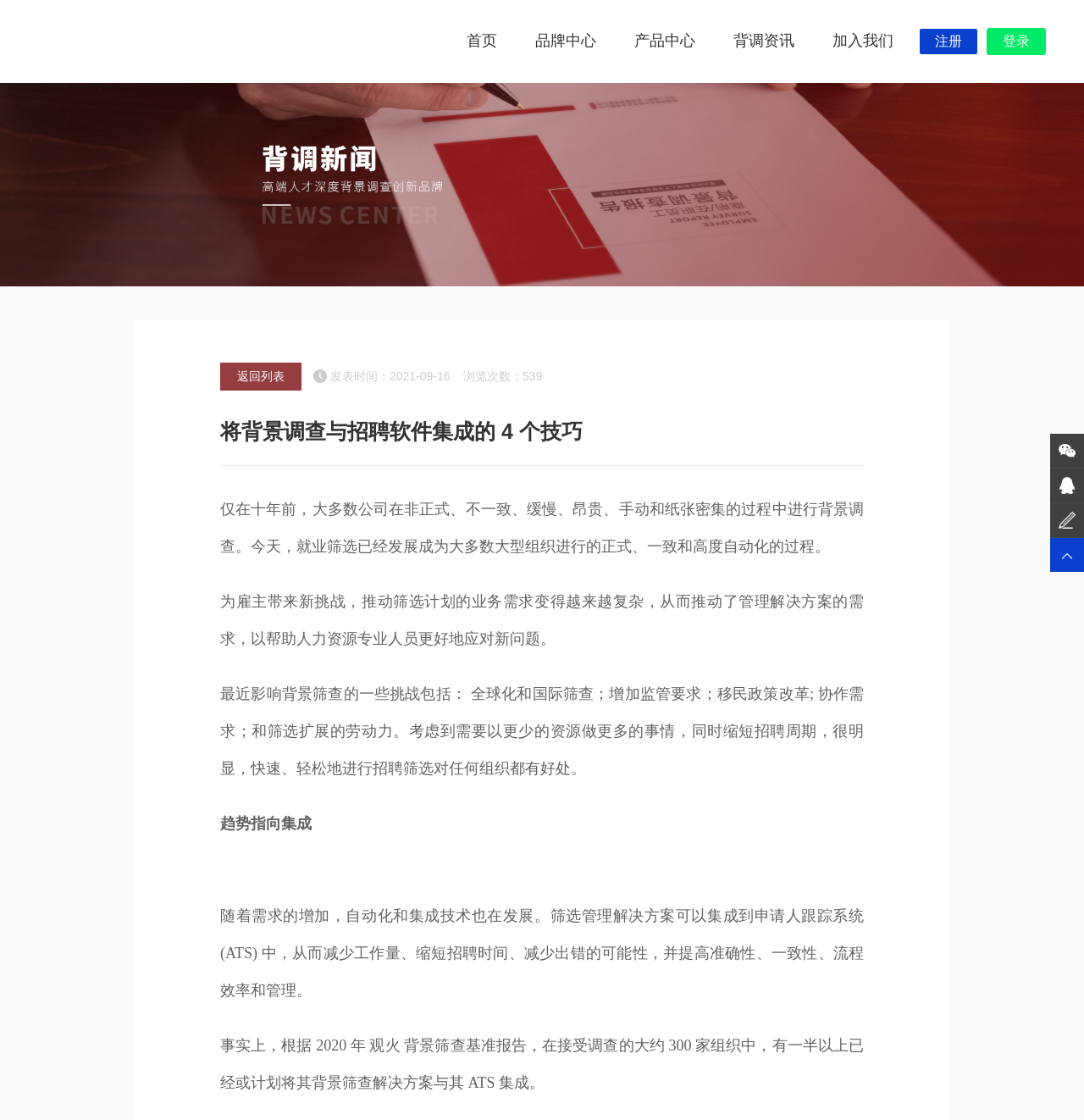Using the information shown in the image, answer the question with as much detail as possible: What is the name of the website?

The name of the website can be found in the top-left corner of the webpage, where it says '观火官网' in a heading element.